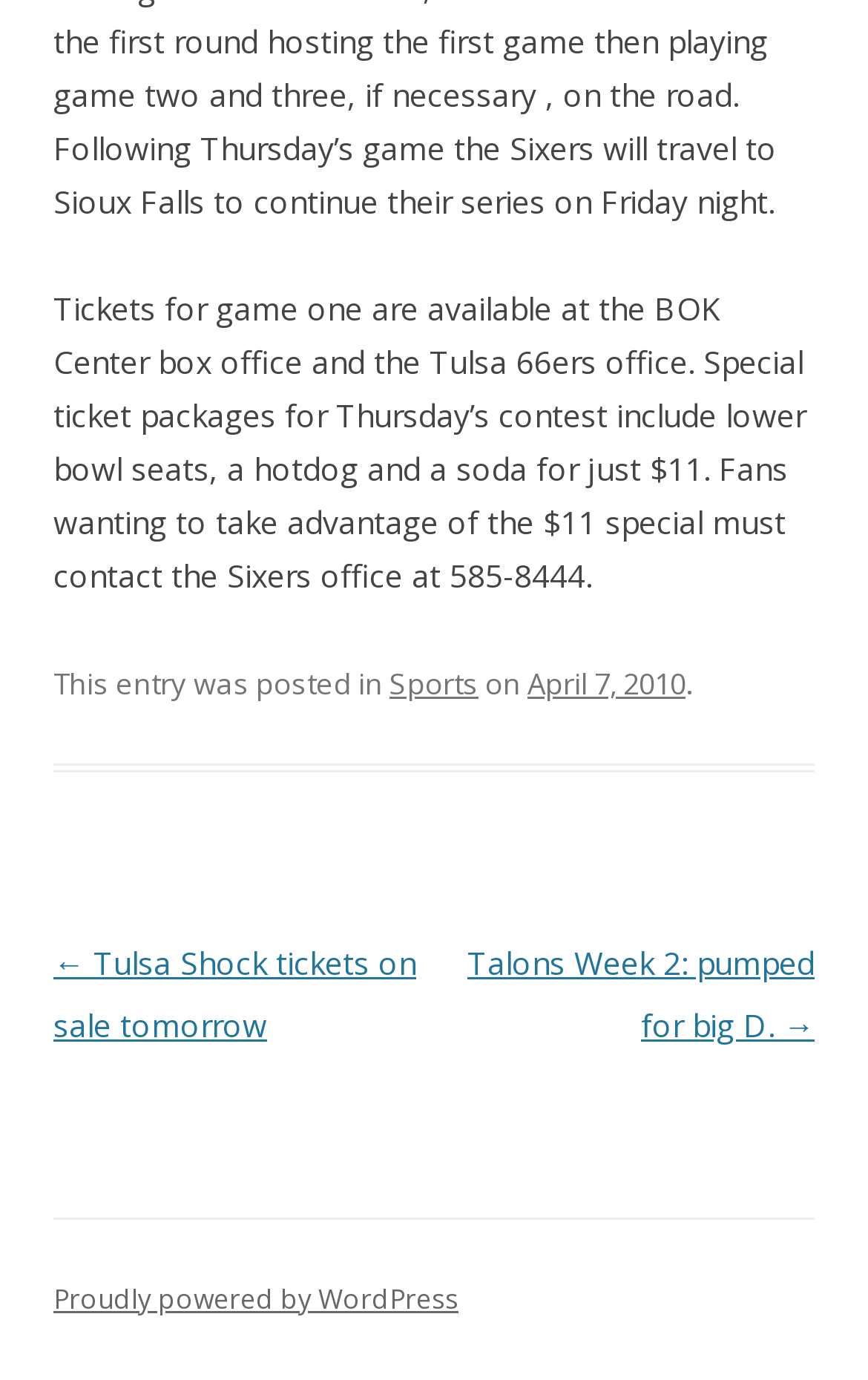What is the category of the post?
Please provide a single word or phrase as your answer based on the image.

Sports